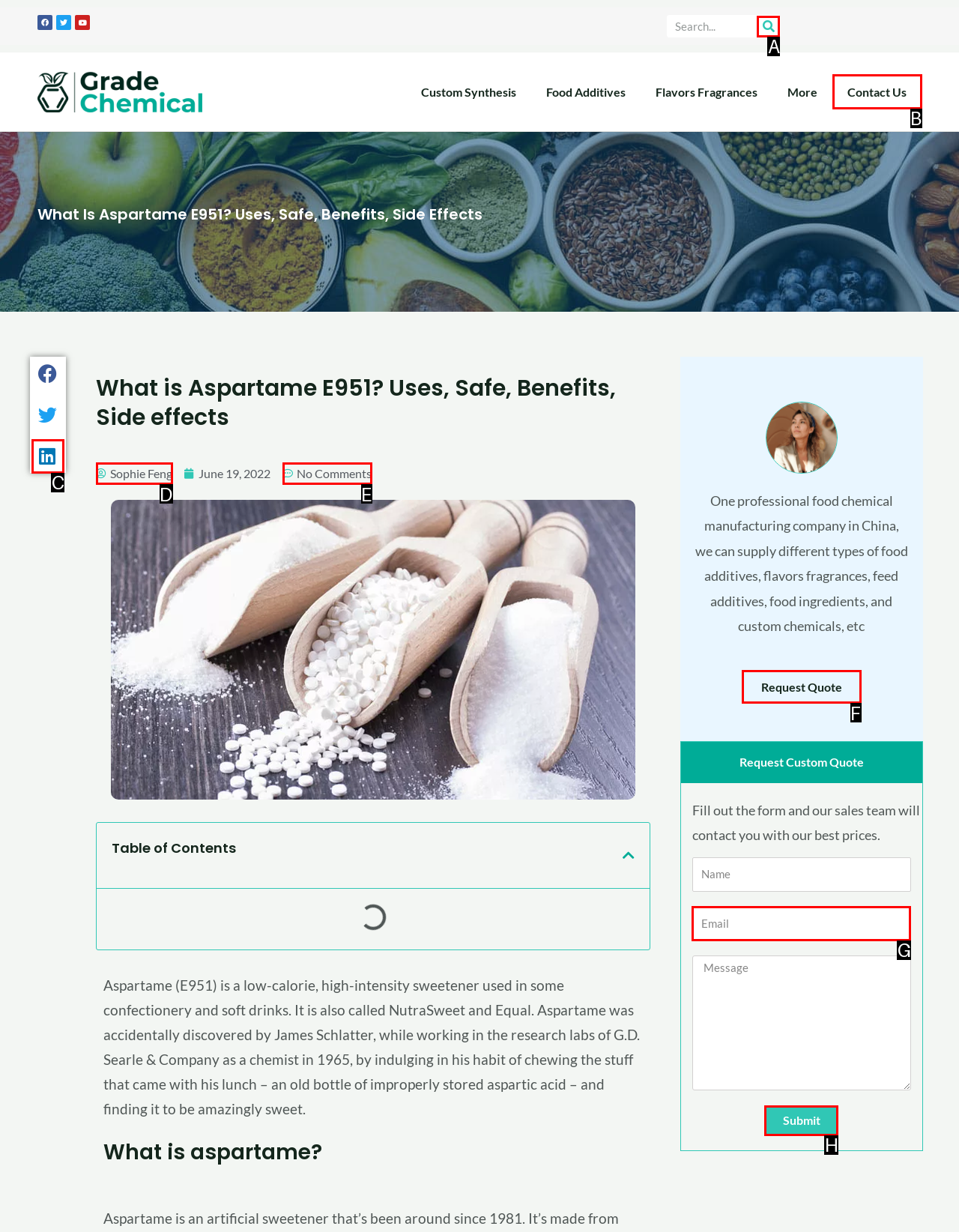Choose the letter of the option you need to click to Request a quote. Answer with the letter only.

F